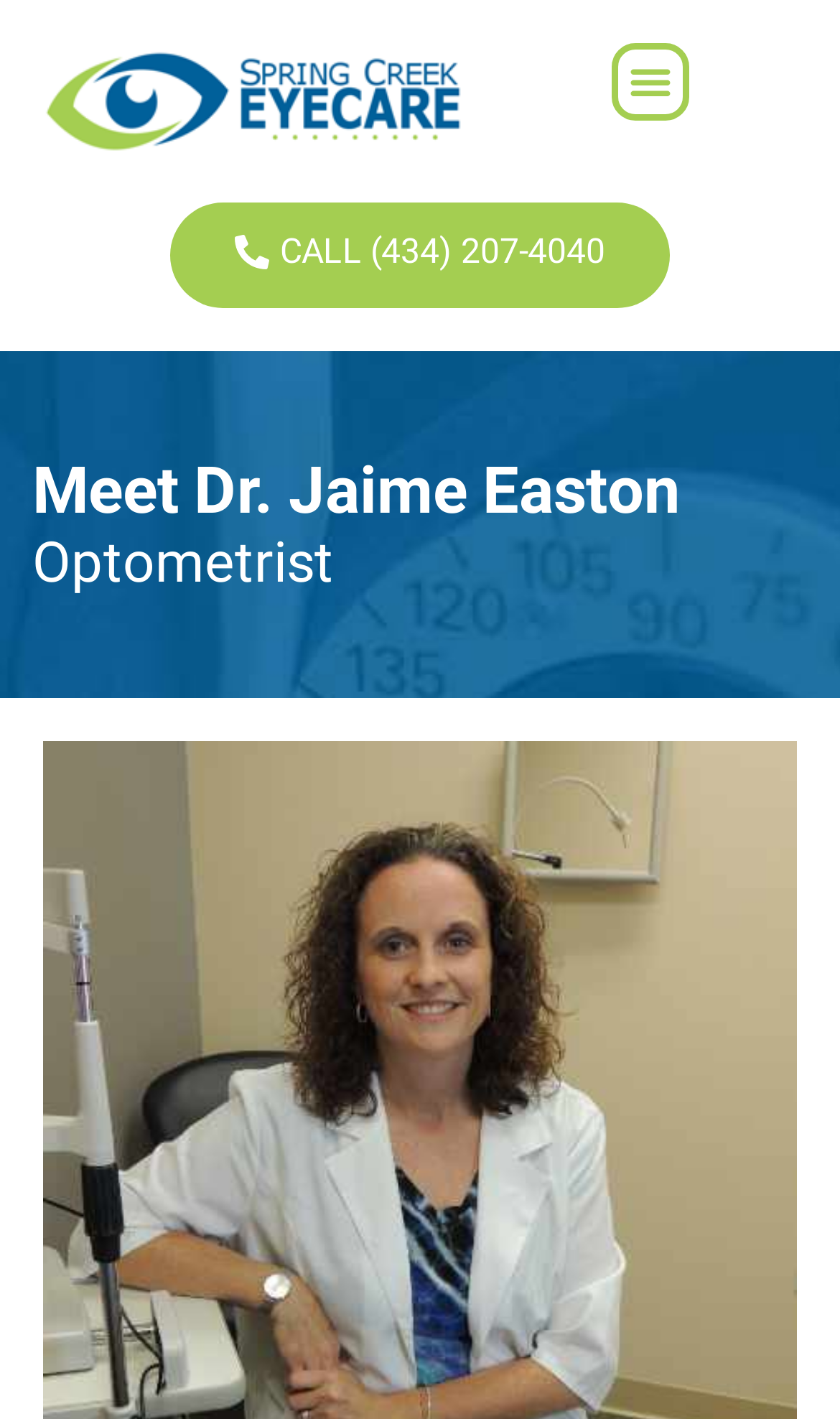Using the given element description, provide the bounding box coordinates (top-left x, top-left y, bottom-right x, bottom-right y) for the corresponding UI element in the screenshot: Menu

[0.729, 0.03, 0.821, 0.085]